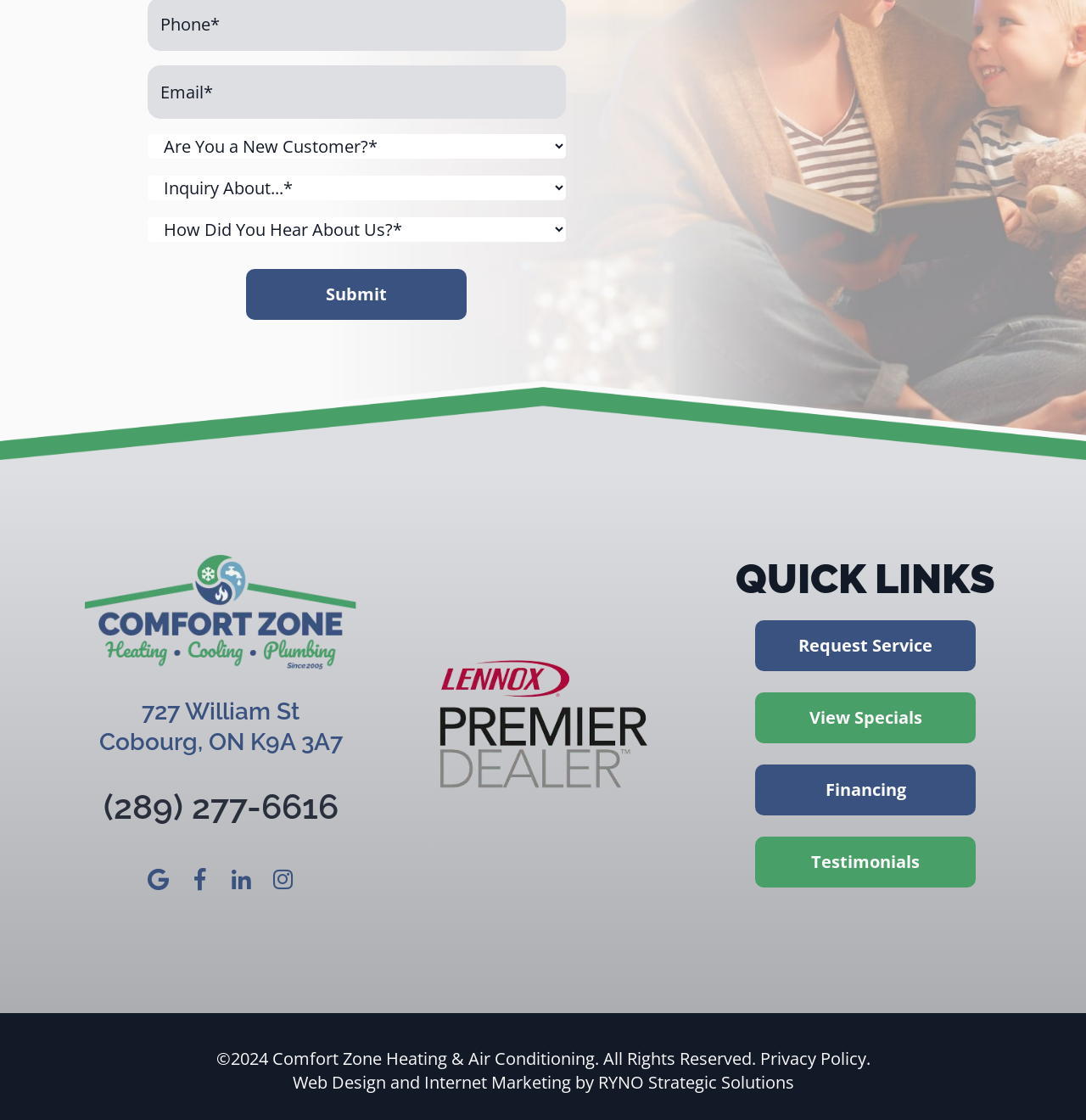Answer the question using only one word or a concise phrase: What is the company name?

Comfort Zone Heating & Air Conditioning